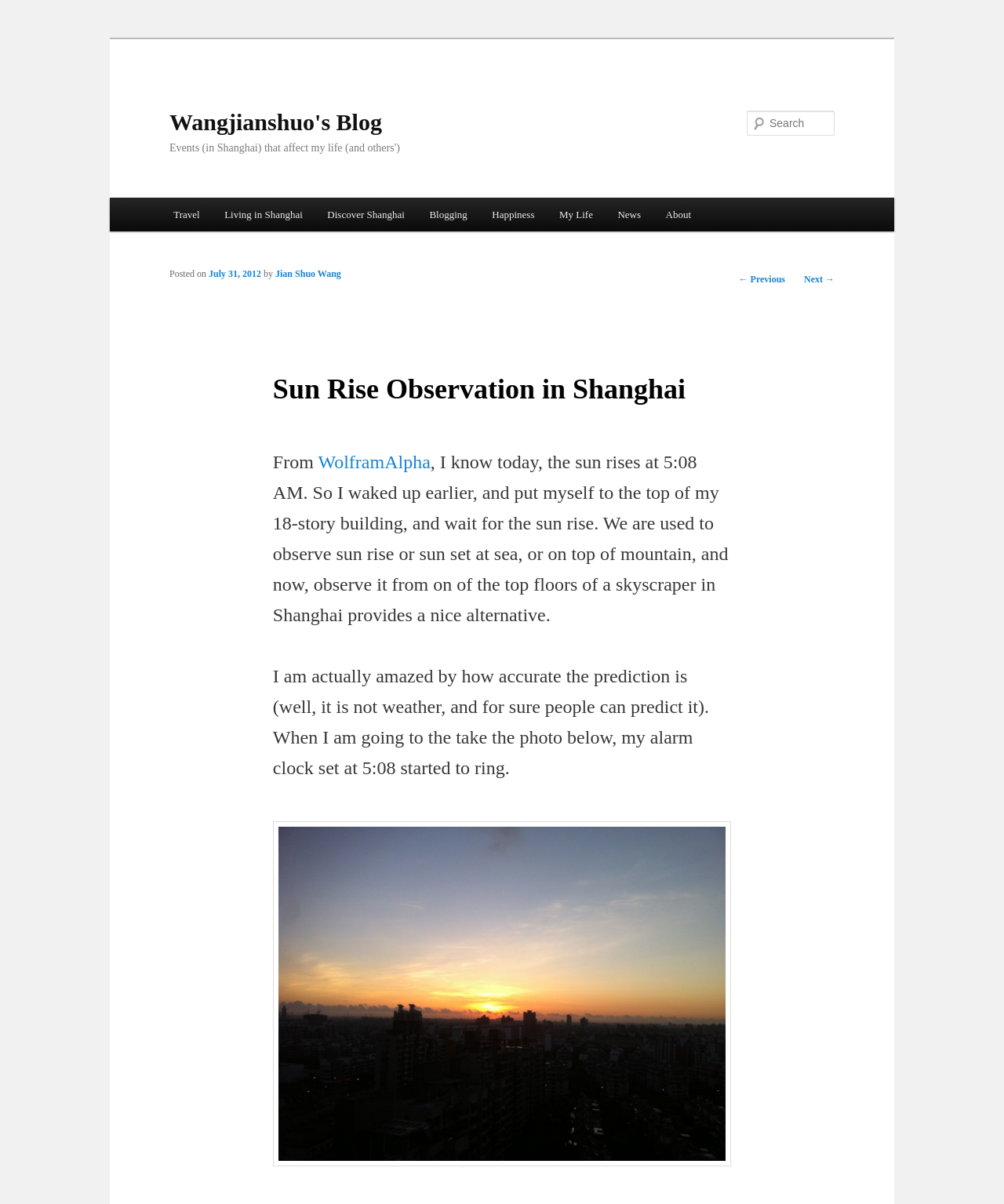Find the bounding box coordinates of the area to click in order to follow the instruction: "Visit Jian Shuo Wang's profile".

[0.274, 0.223, 0.34, 0.232]